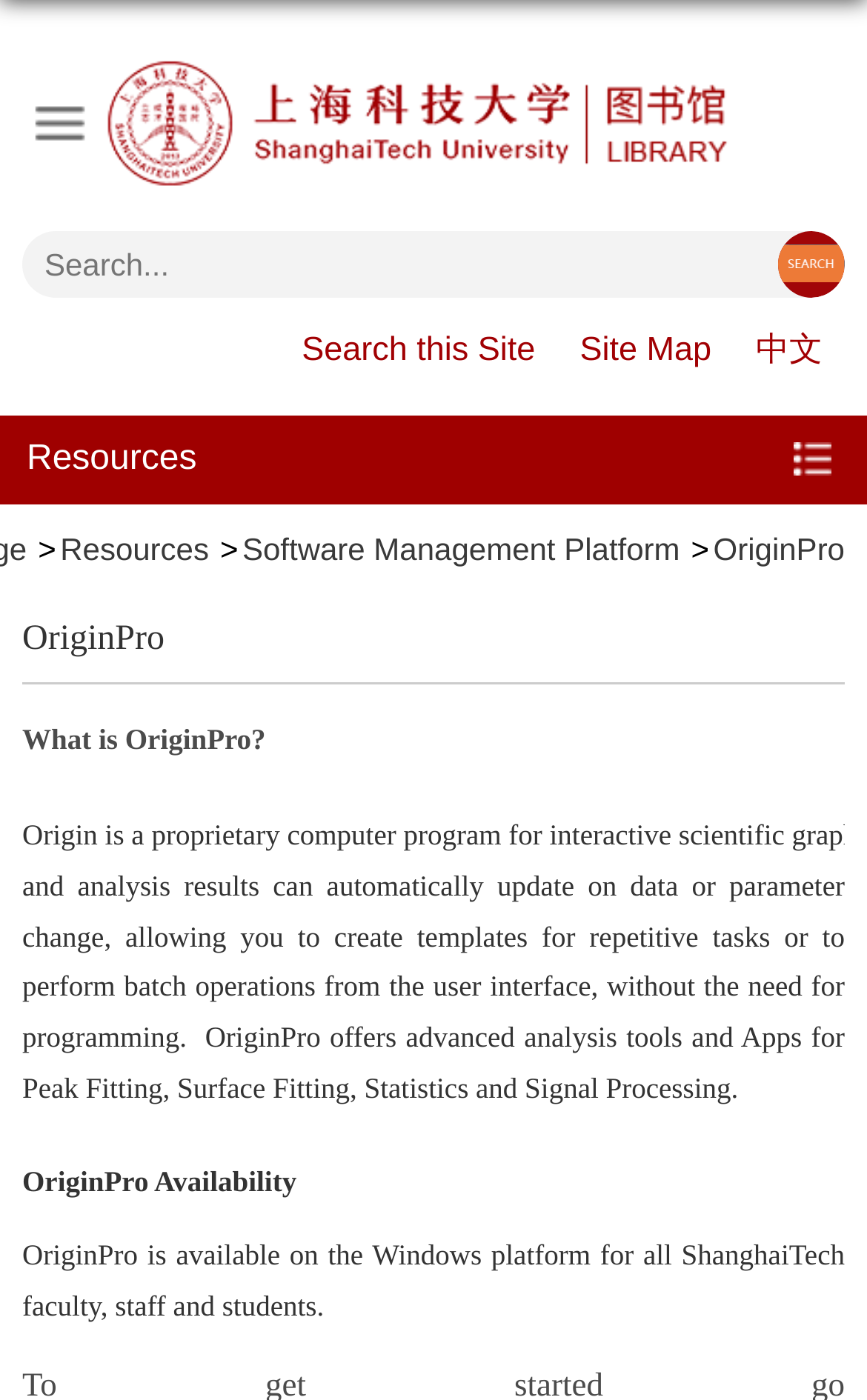Locate the bounding box coordinates of the area that needs to be clicked to fulfill the following instruction: "check OriginPro Availability". The coordinates should be in the format of four float numbers between 0 and 1, namely [left, top, right, bottom].

[0.026, 0.832, 0.342, 0.856]